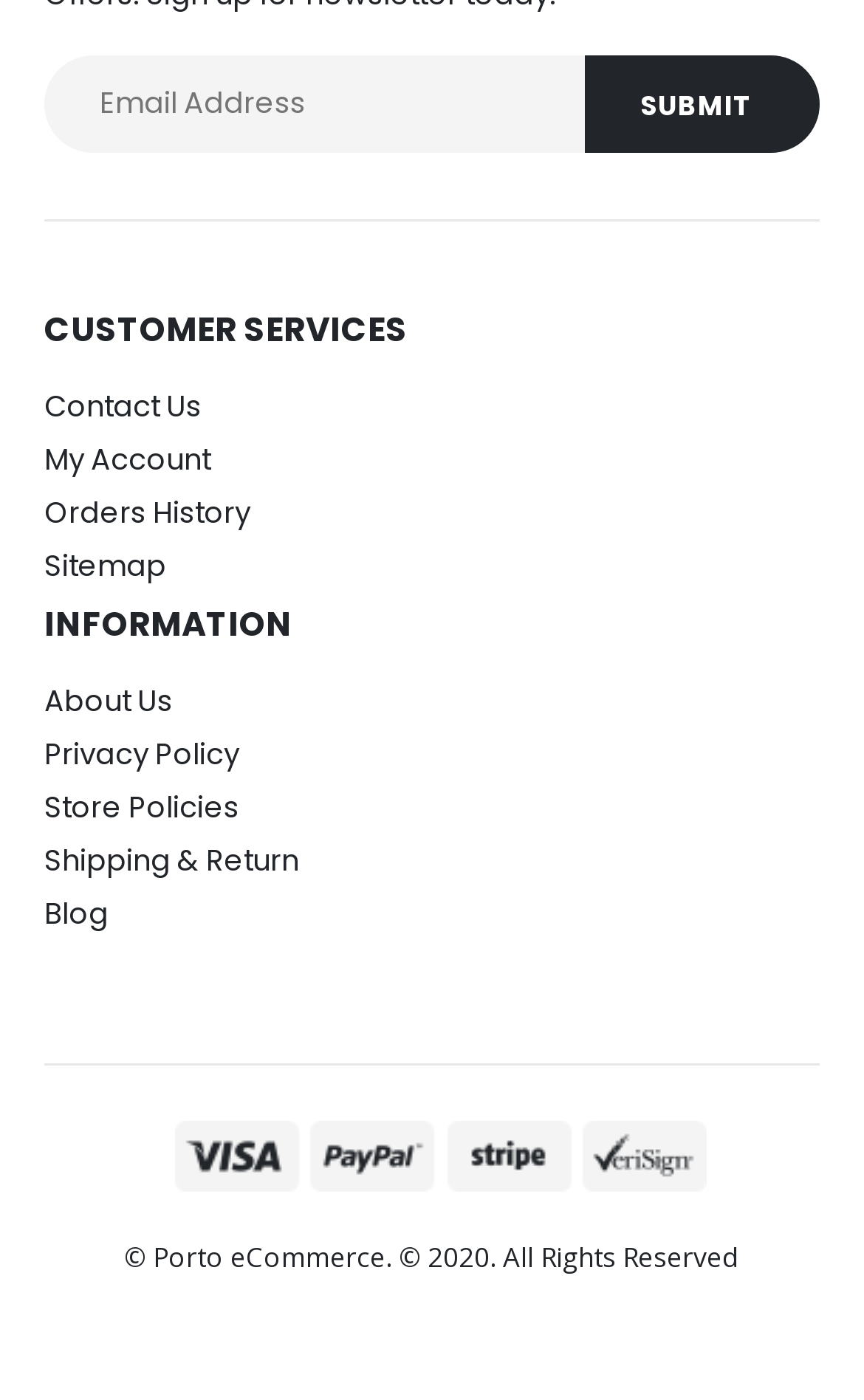Please identify the bounding box coordinates of the element's region that should be clicked to execute the following instruction: "Submit". The bounding box coordinates must be four float numbers between 0 and 1, i.e., [left, top, right, bottom].

[0.677, 0.04, 0.949, 0.109]